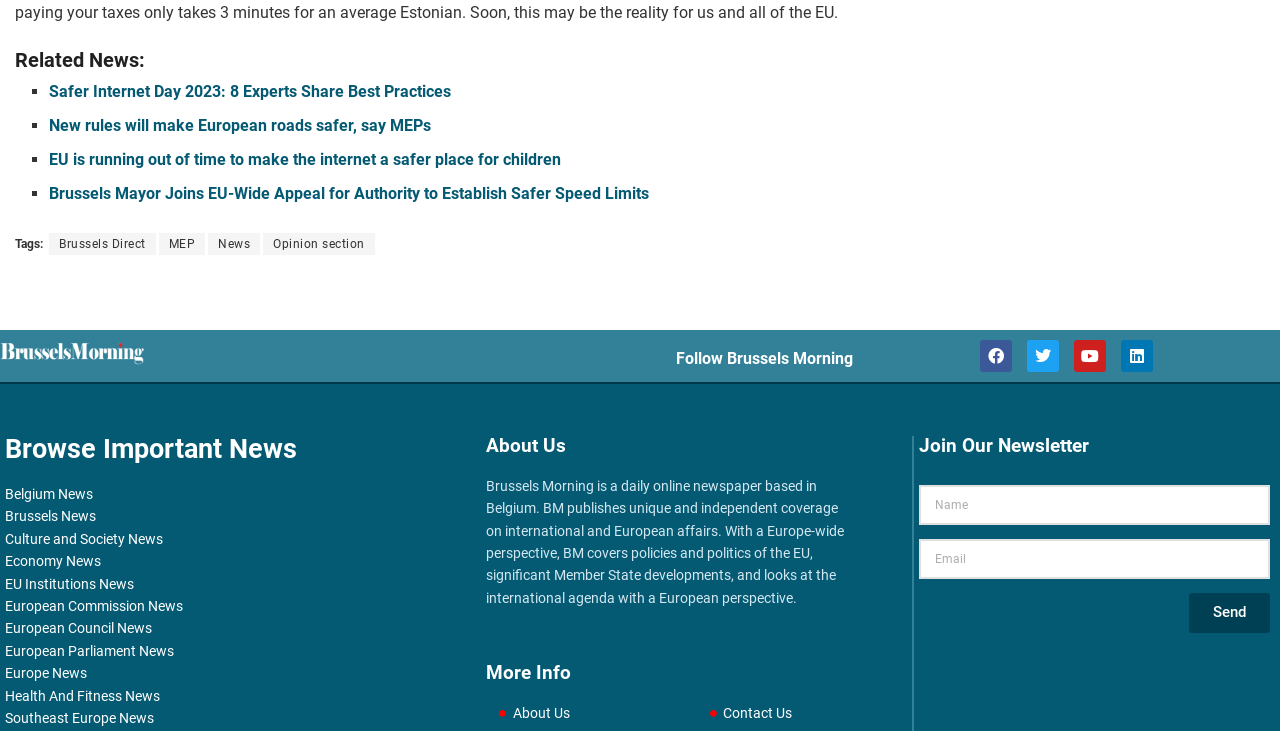Ascertain the bounding box coordinates for the UI element detailed here: "News". The coordinates should be provided as [left, top, right, bottom] with each value being a float between 0 and 1.

[0.162, 0.318, 0.203, 0.348]